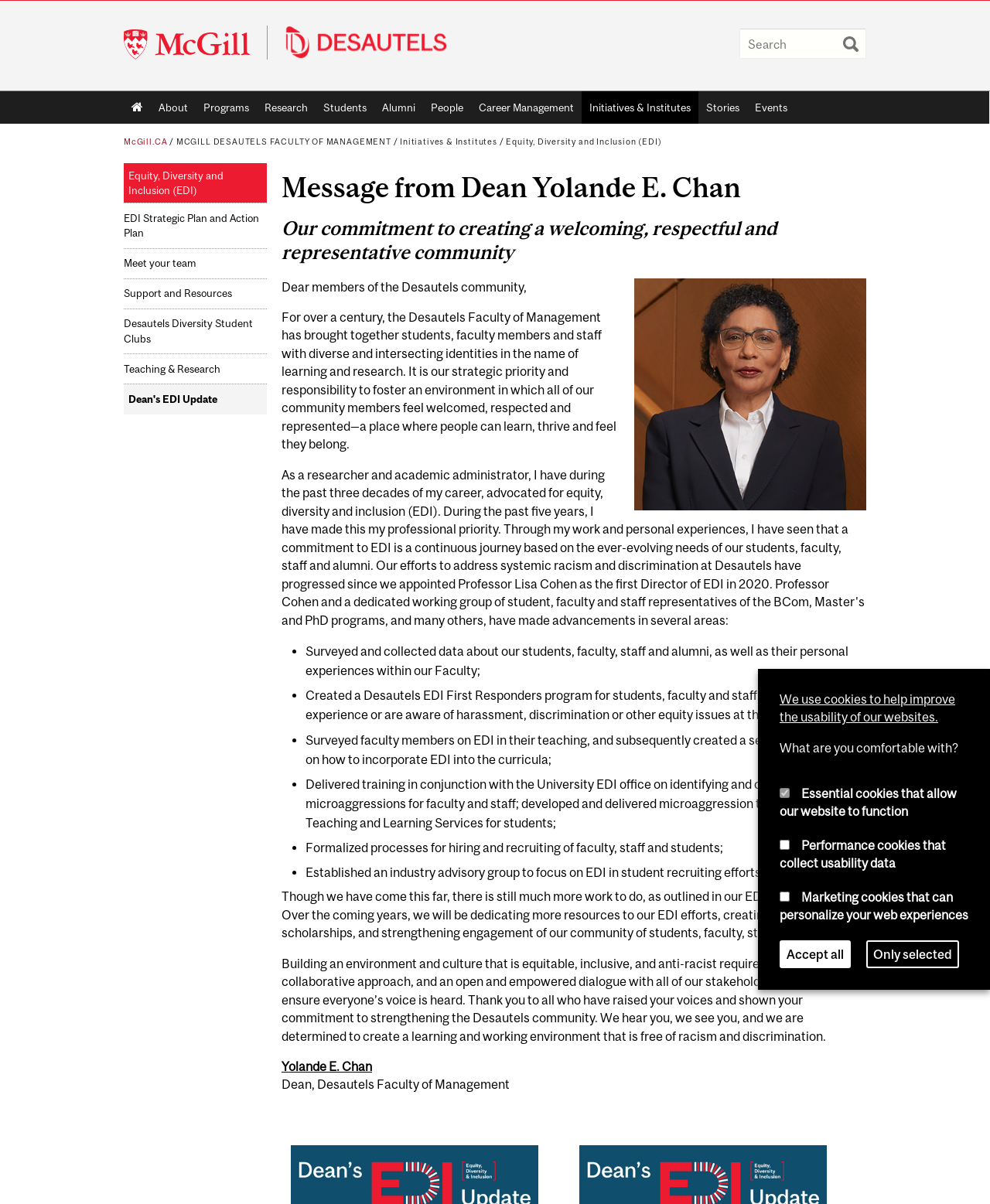What is the name of the faculty mentioned on the webpage?
Please provide a single word or phrase as your answer based on the screenshot.

Desautels Faculty of Management